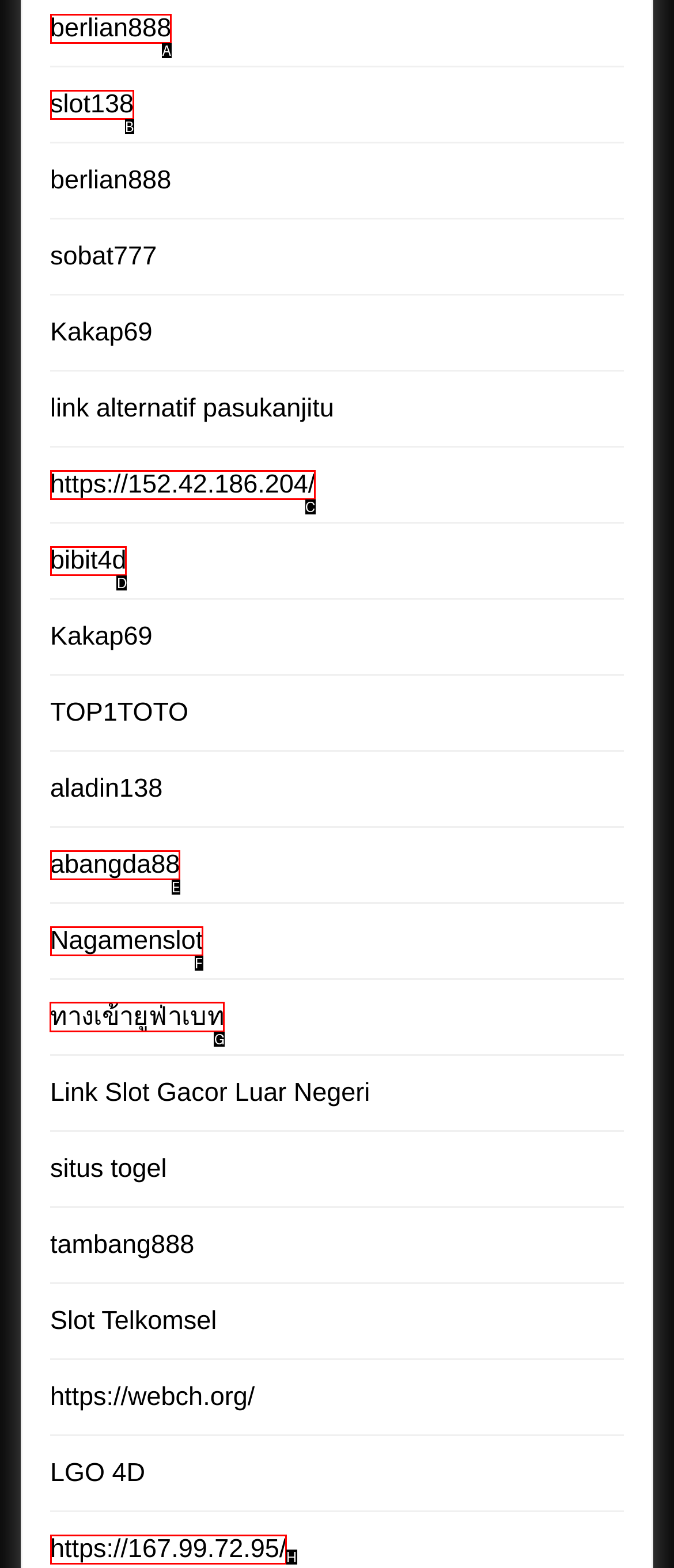Point out the correct UI element to click to carry out this instruction: check ทางเข้ายูฟ่าเบท
Answer with the letter of the chosen option from the provided choices directly.

G